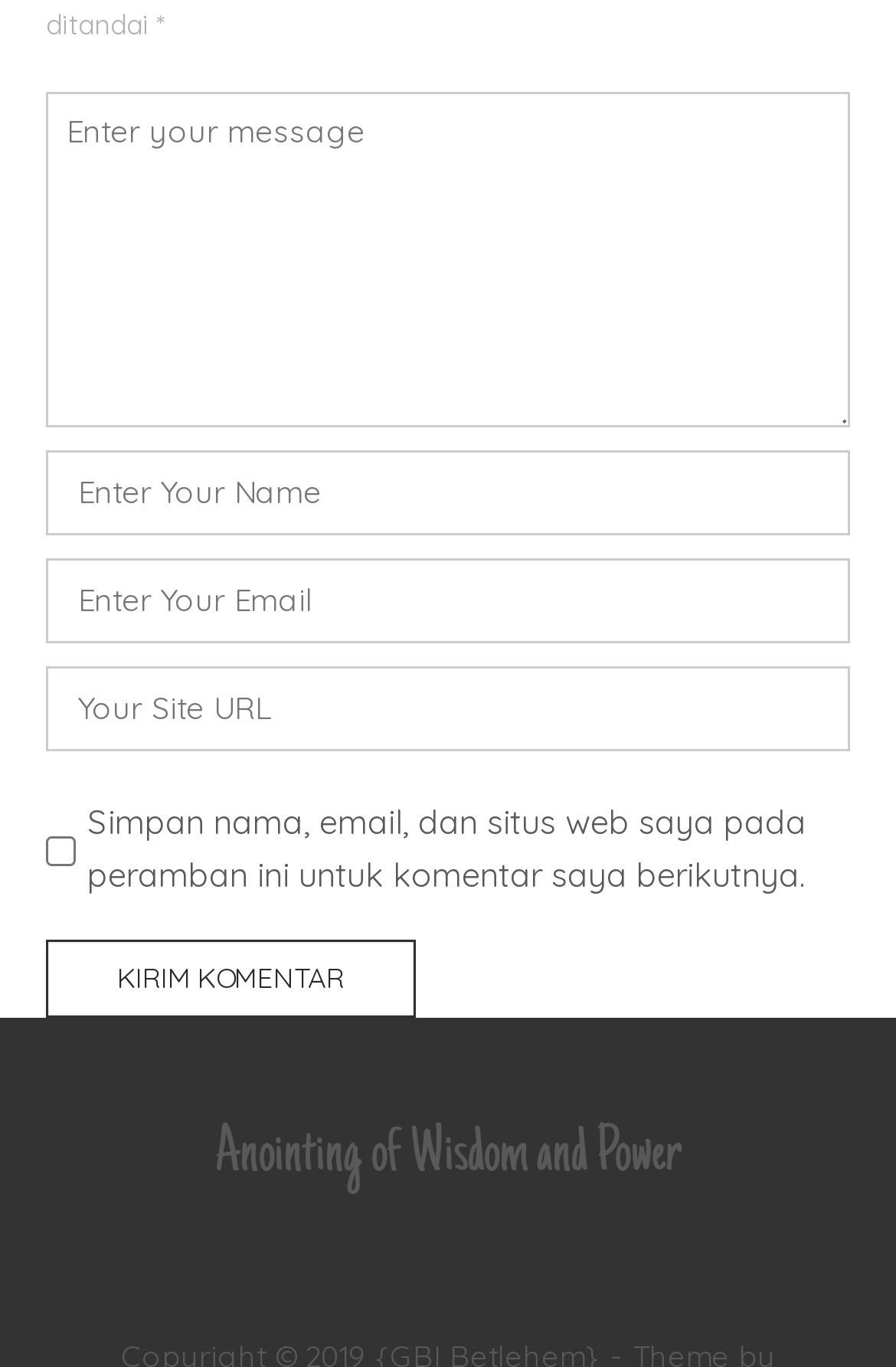What is the function of the button?
Please respond to the question with a detailed and well-explained answer.

The button is located at the bottom of the form and is labeled 'Kirim Komentar', which translates to 'Submit Comment'. Its function is to submit the comment and other information entered in the form.